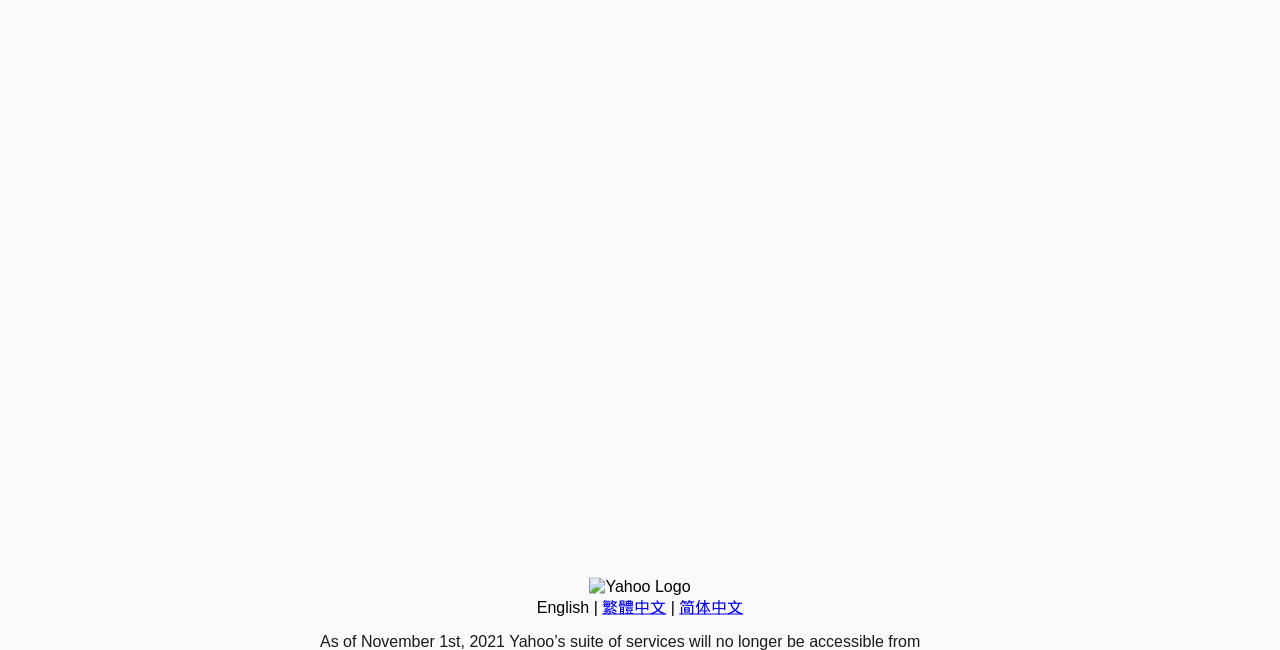Determine the bounding box for the UI element as described: "繁體中文". The coordinates should be represented as four float numbers between 0 and 1, formatted as [left, top, right, bottom].

[0.47, 0.921, 0.52, 0.947]